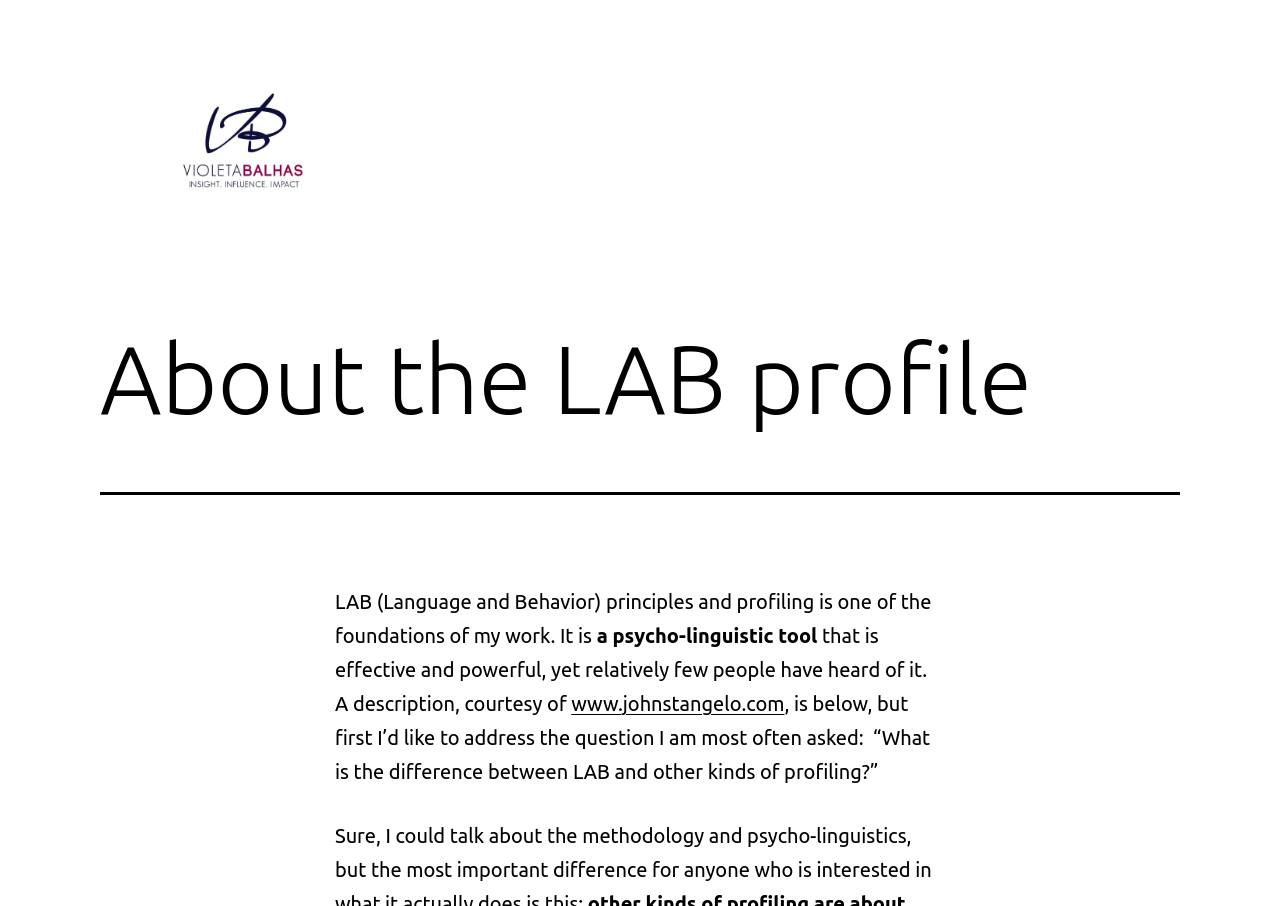Using the information in the image, give a detailed answer to the following question: How many links to Violeta Balhas are on the page?

There are two links to Violeta Balhas on the webpage, one with a bounding box of [0.078, 0.14, 0.312, 0.166] and another with a bounding box of [0.077, 0.232, 0.128, 0.295].